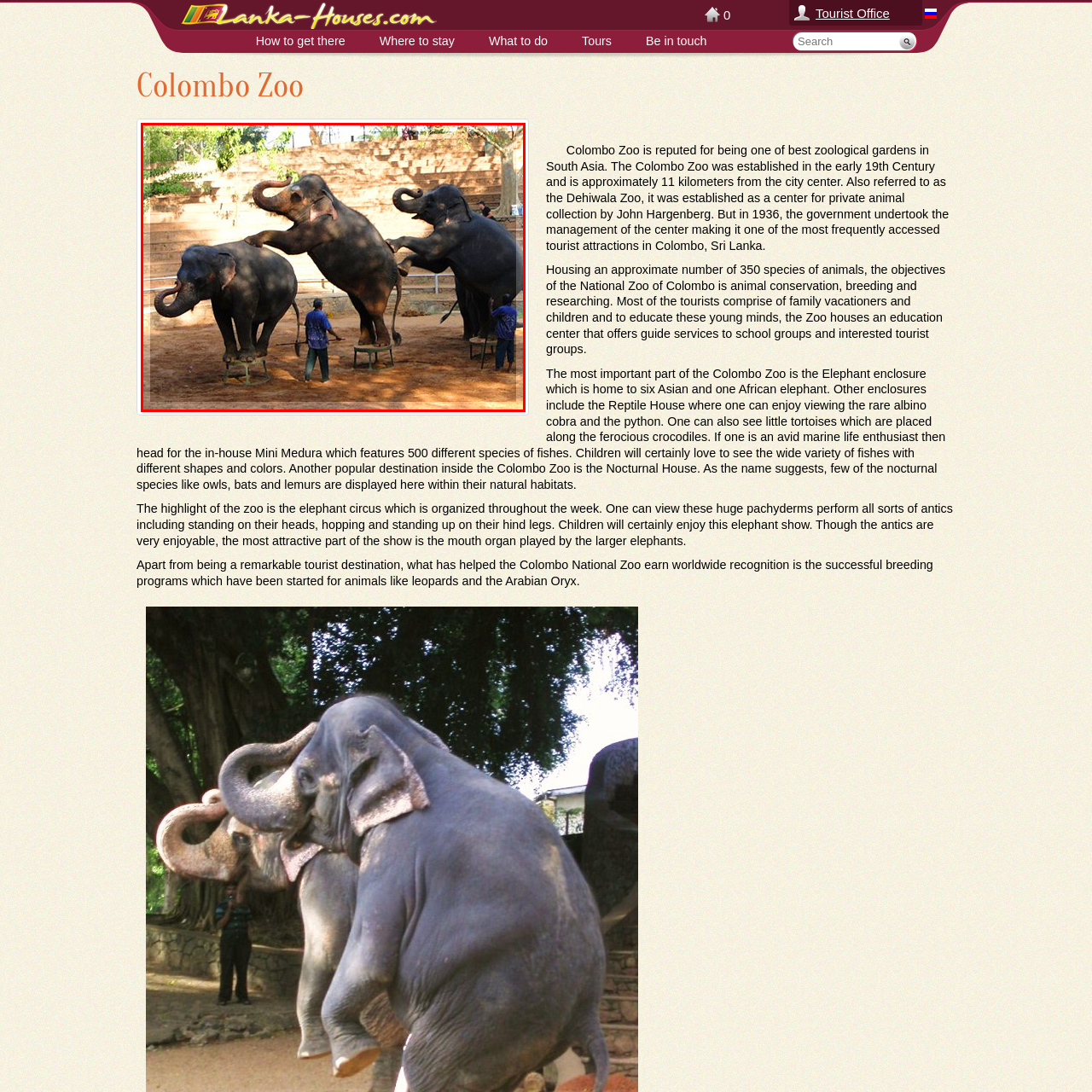Offer a detailed explanation of the elements found within the defined red outline.

The image showcases an engaging scene from the Colombo Zoo, known for its captivating elephant circus. Three Asian elephants are on display, skillfully performing tricks as they balance on small stands. Each elephant exhibits remarkable agility, with one standing upright while the others are in various poses, demonstrating their training and intelligence. Accompanying the elephants are trainers dressed in blue uniforms, who guide the animals through their entertaining acts, much to the delight of visitors. The backdrop of the performance features a natural setting with trees and terraced seating, enhancing the zoo's inviting atmosphere. The Colombo Zoo has gained fame not only for its diverse animal collection but also for such engaging performances that entertain and educate audiences about wildlife conservation.